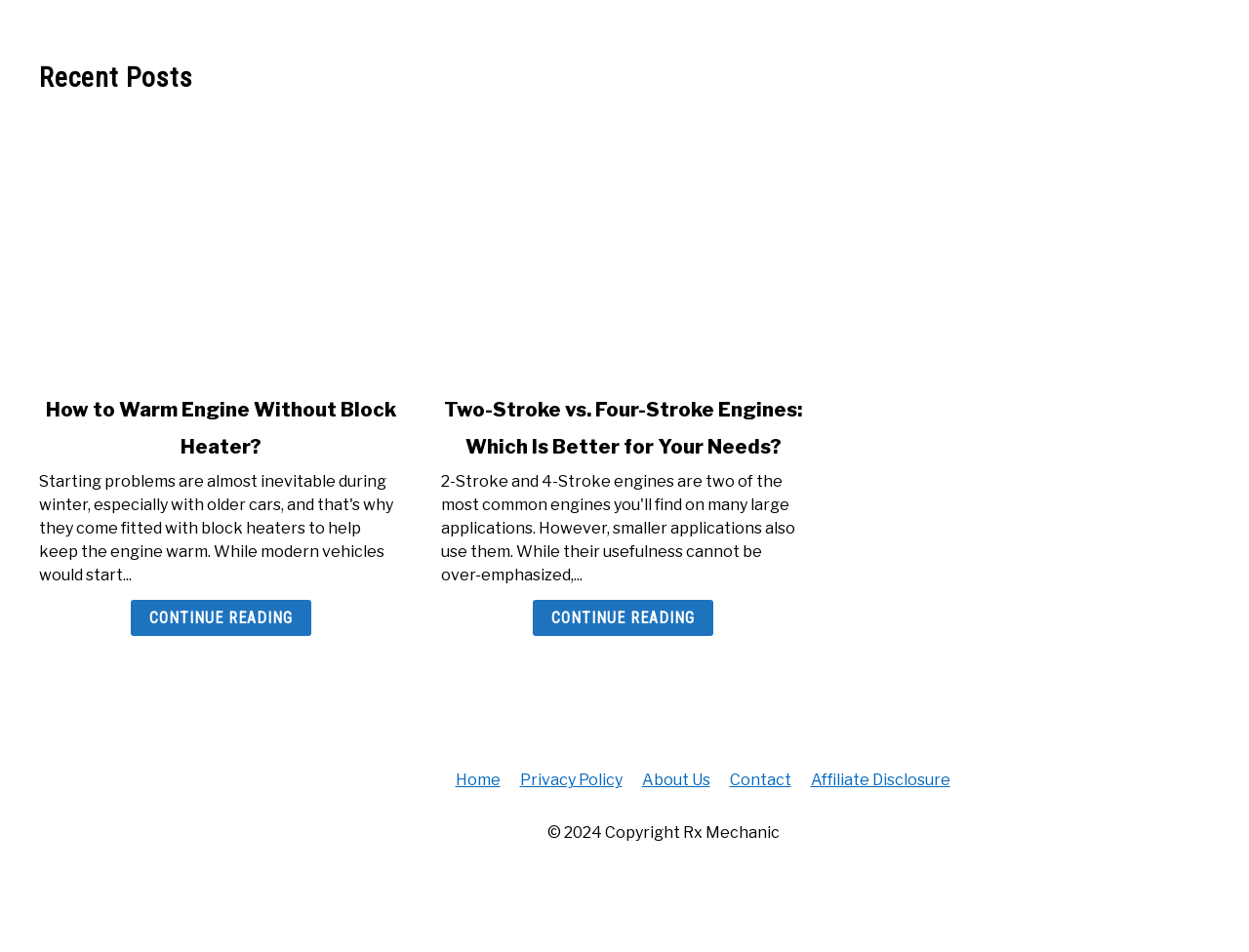What is the purpose of the links at the bottom of the webpage?
Look at the screenshot and provide an in-depth answer.

I observed the links at the bottom of the webpage, such as 'Home', 'Privacy Policy', and 'About Us', which are typical navigation links found on many websites, suggesting that their purpose is to facilitate navigation to other parts of the website.